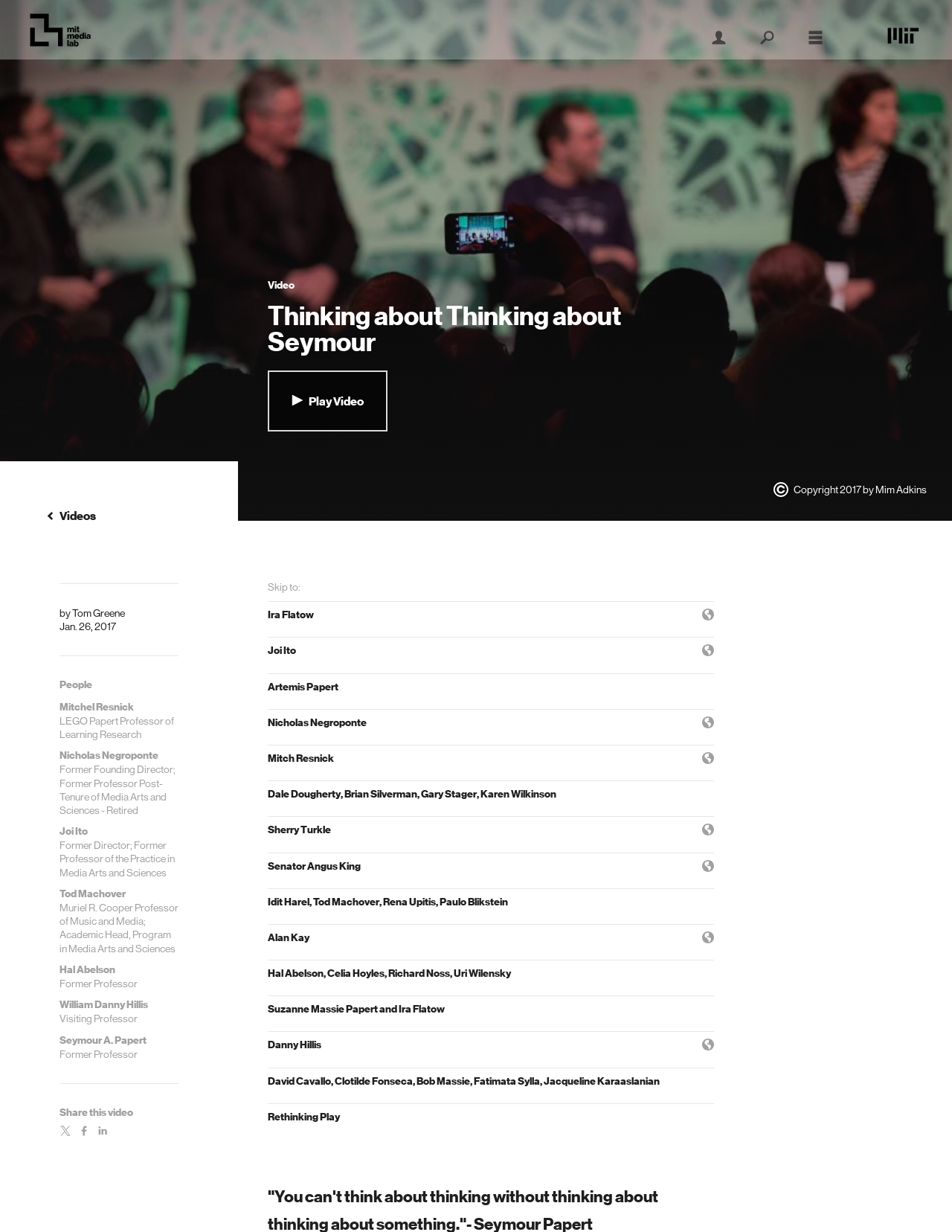Please identify the bounding box coordinates of the clickable area that will allow you to execute the instruction: "Search for something".

[0.796, 0.023, 0.816, 0.038]